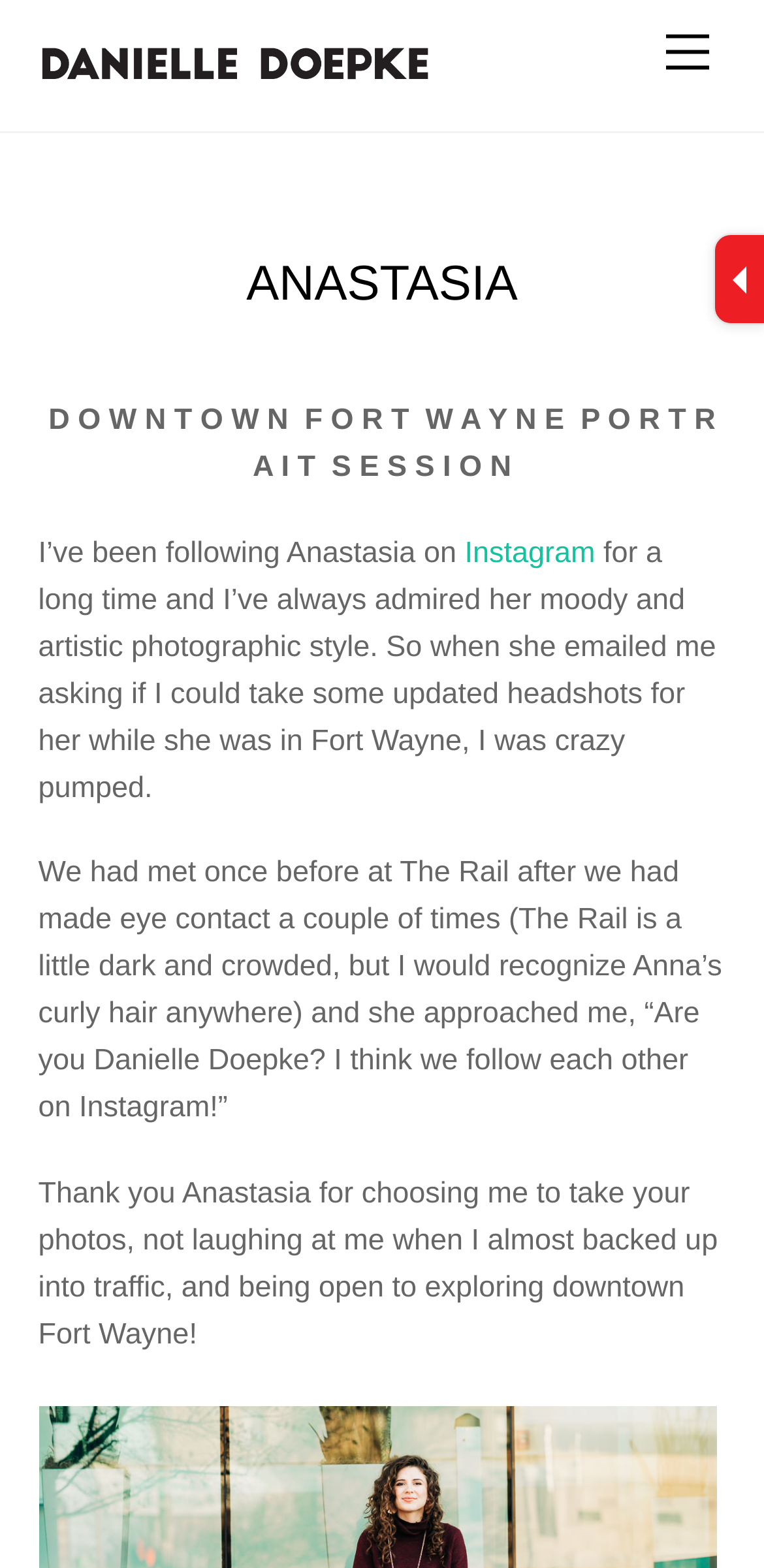Create an elaborate caption that covers all aspects of the webpage.

The webpage is about Anastasia's headshot portrait session in Fort Wayne, Indiana, taken by Danielle Doepke Photography. At the top right corner, there is a "Menu" link. On the top left, there is a logo for Danielle Doepke Photography, which is an image with a description of the photographer's services and location.

Below the logo, there is a prominent heading "ANASTASIA" with a link to the same text. Underneath, there is a paragraph of text that describes Anastasia's photographic style and how Danielle was excited to take her headshots. The text also mentions how they had met before at The Rail and how Anastasia approached Danielle, recognizing her from Instagram.

The text continues to describe the photo shoot experience, thanking Anastasia for choosing Danielle and for being open to exploring downtown Fort Wayne. At the bottom right corner, there is a "Back To Top" link. Throughout the page, there are no other images besides the logo, but the text is descriptive and tells a story about the photo shoot experience.